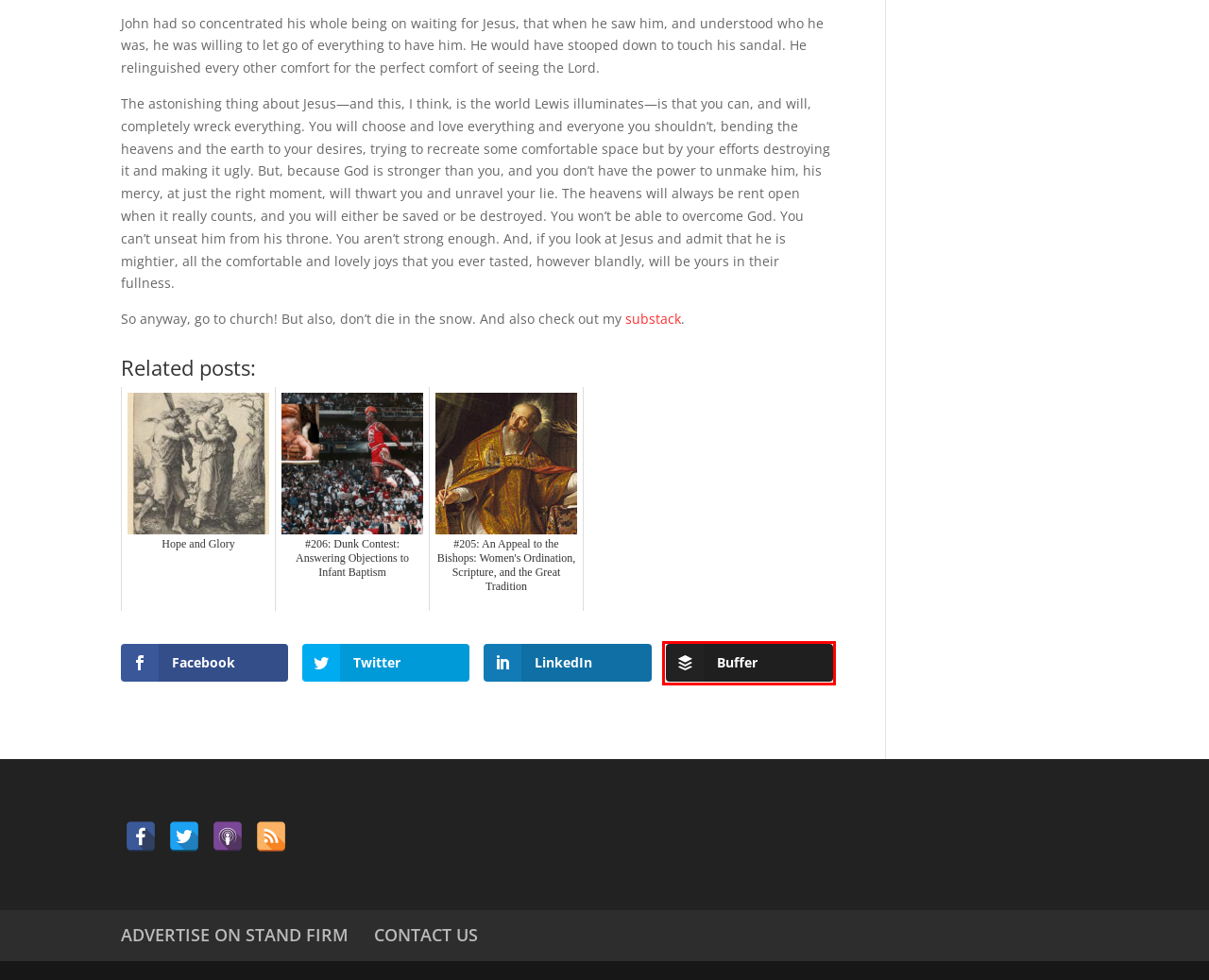Check out the screenshot of a webpage with a red rectangle bounding box. Select the best fitting webpage description that aligns with the new webpage after clicking the element inside the bounding box. Here are the candidates:
A. Biblical Illiteracy Archives | Stand Firm
B. Anne Kennedy, Author at Stand Firm
C. Stand Firm
D. Garden-Variety Malaise Archives | Stand Firm
E. Hope and Glory | Stand Firm
F. Advertise with Stand Firm | Stand Firm
G. Stand Firm | Stand Firm
H. Buffer - Publishing

H